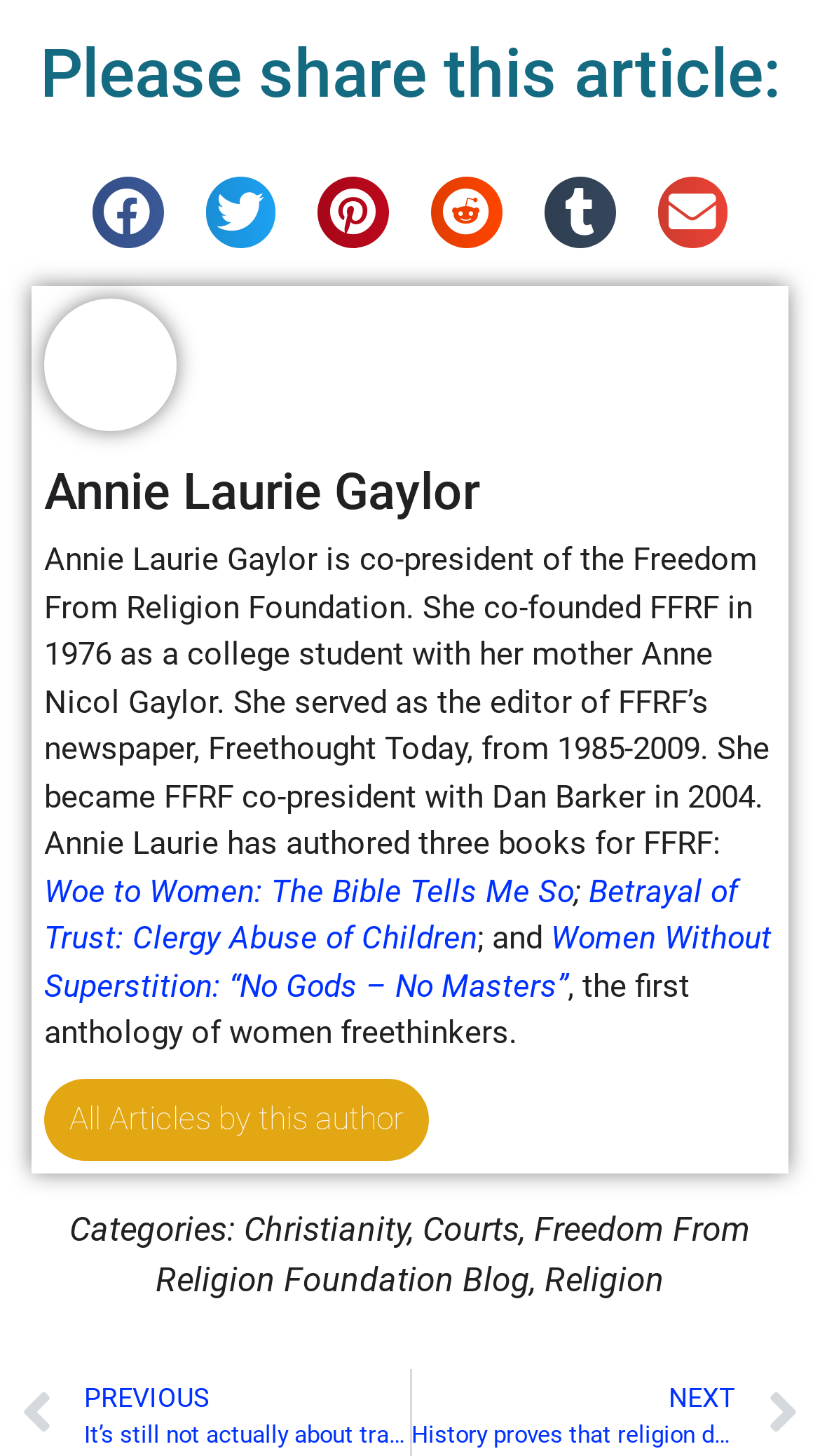Using the image as a reference, answer the following question in as much detail as possible:
What is the name of the person in the picture?

The image is described as 'Picture of Annie Laurie Gaylor', and the heading below it also mentions her name, indicating that the person in the picture is Annie Laurie Gaylor.